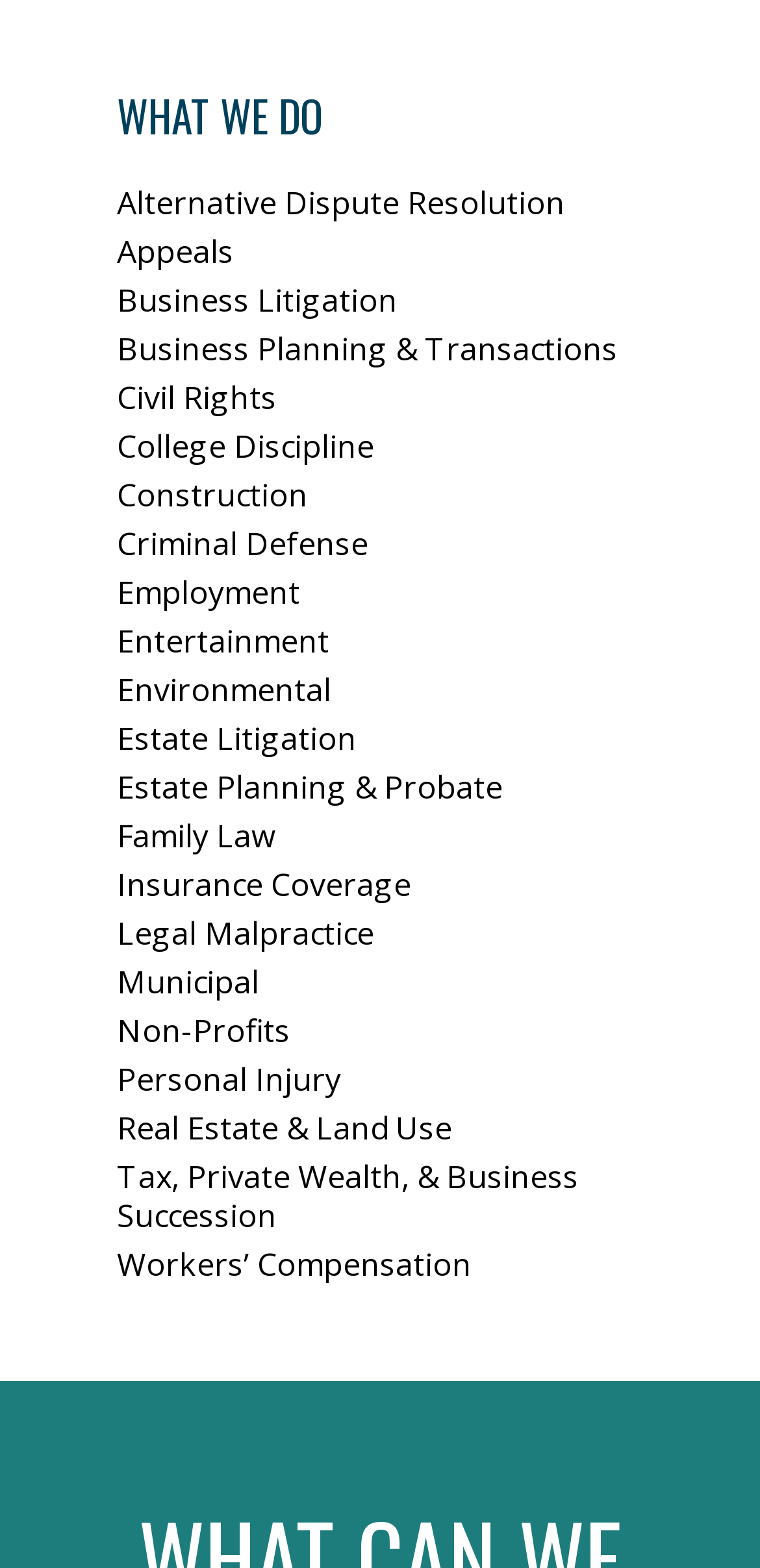Identify the bounding box coordinates for the element that needs to be clicked to fulfill this instruction: "explore Estate Planning & Probate". Provide the coordinates in the format of four float numbers between 0 and 1: [left, top, right, bottom].

[0.154, 0.488, 0.662, 0.515]